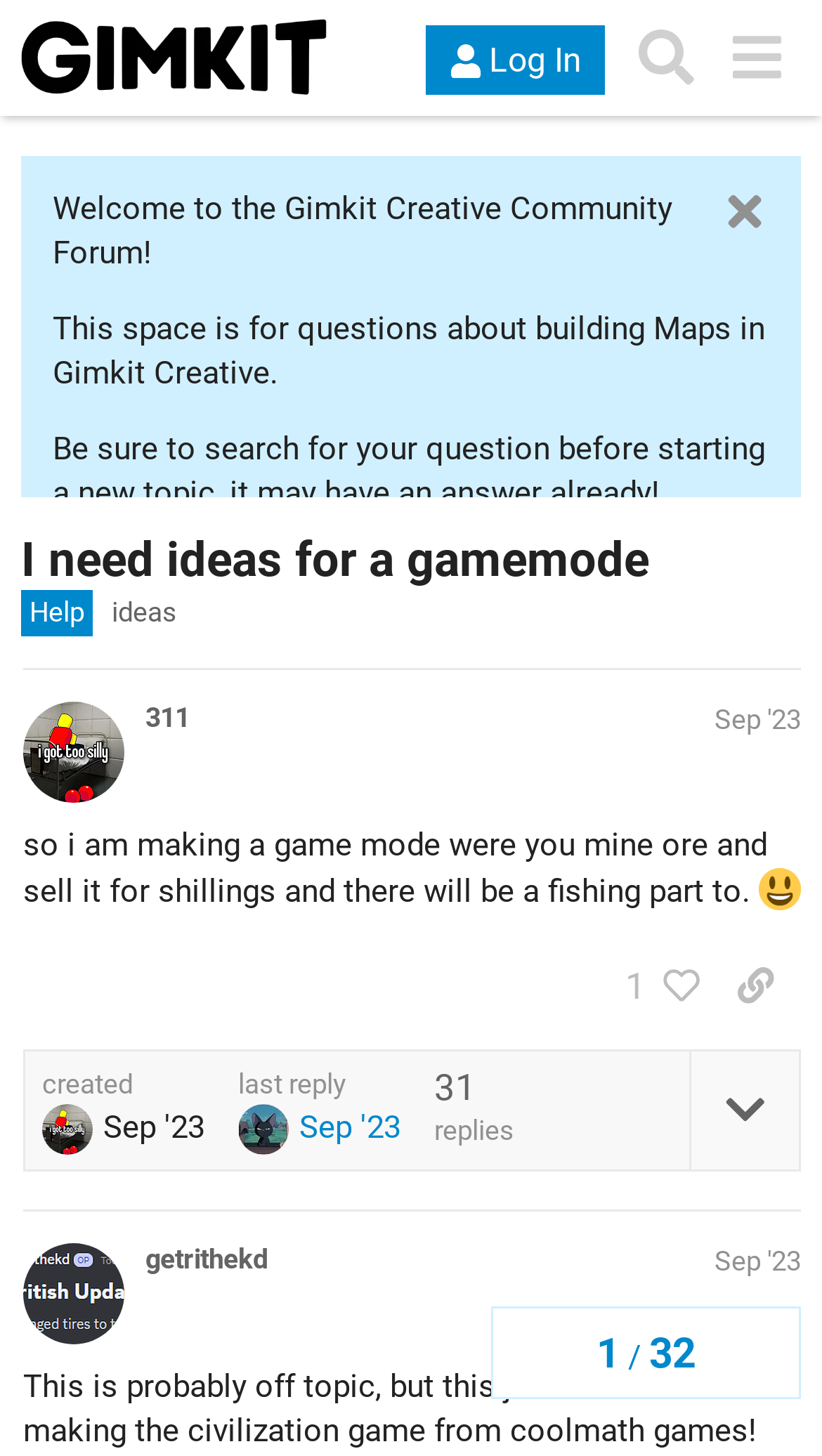What is the name of the community forum?
Using the visual information, respond with a single word or phrase.

Gimkit Creative Community Forum